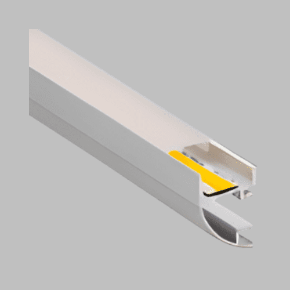What is the name of the profile?
Craft a detailed and extensive response to the question.

The caption specifically identifies the product as the 'Profile Galicia', which is the name of the profile.